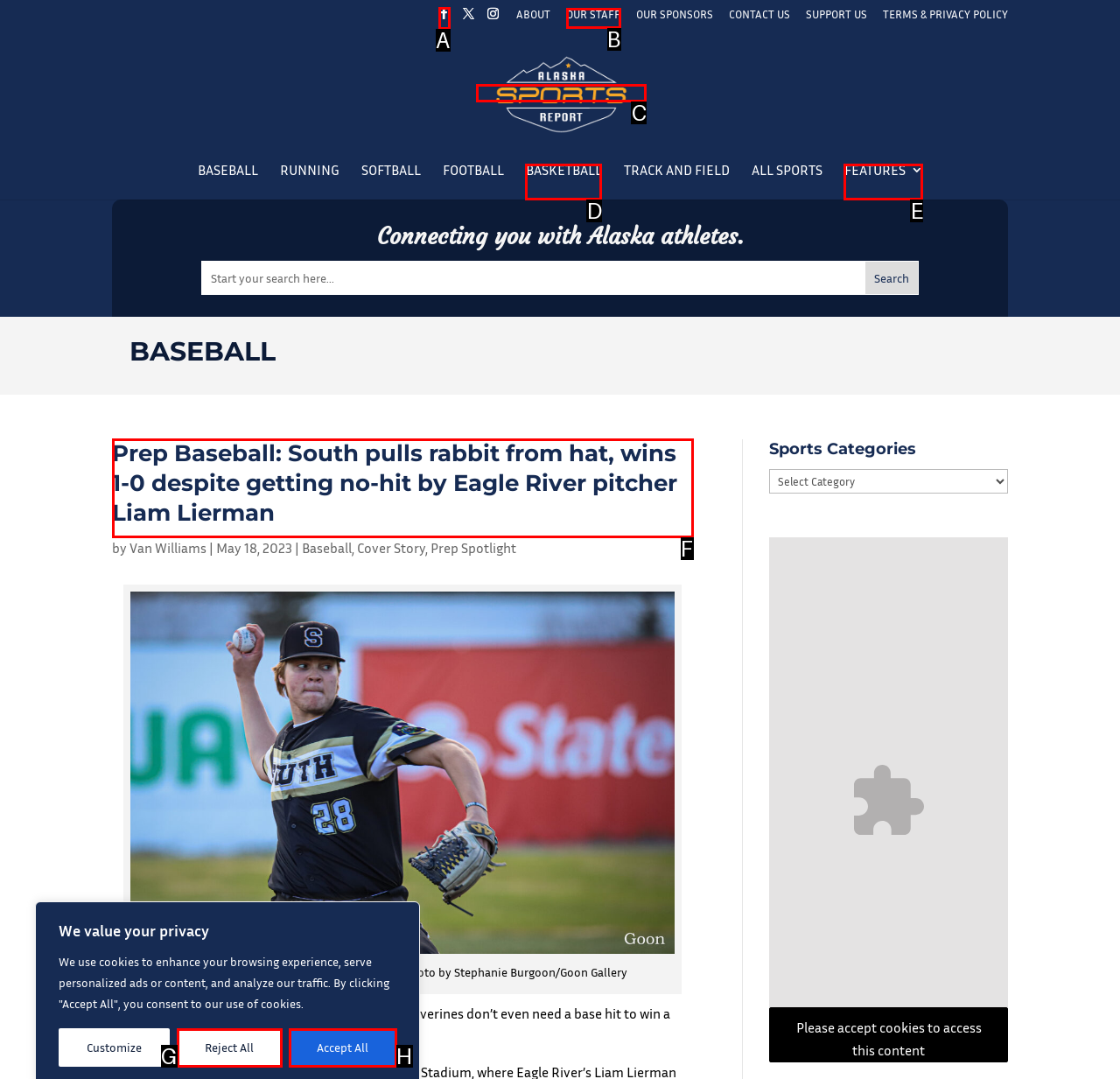Identify which lettered option to click to carry out the task: Read the article about Prep Baseball. Provide the letter as your answer.

F